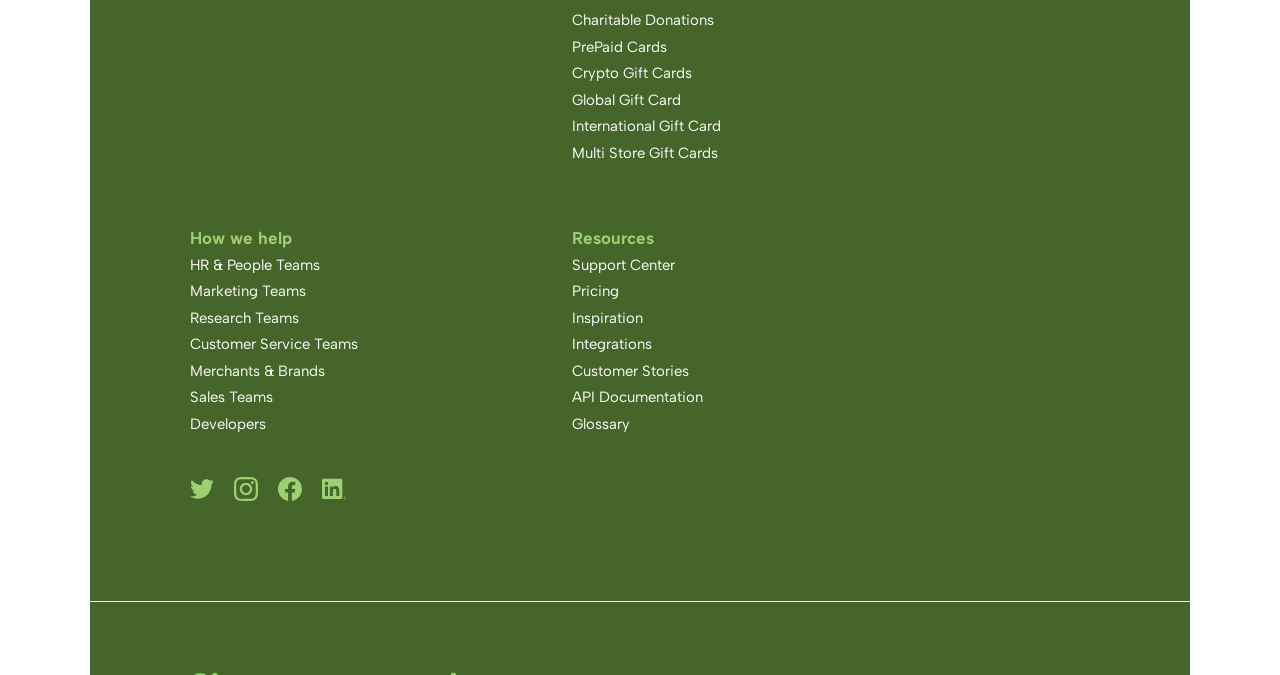Locate the bounding box coordinates of the element you need to click to accomplish the task described by this instruction: "Explore Resources".

[0.447, 0.338, 0.511, 0.368]